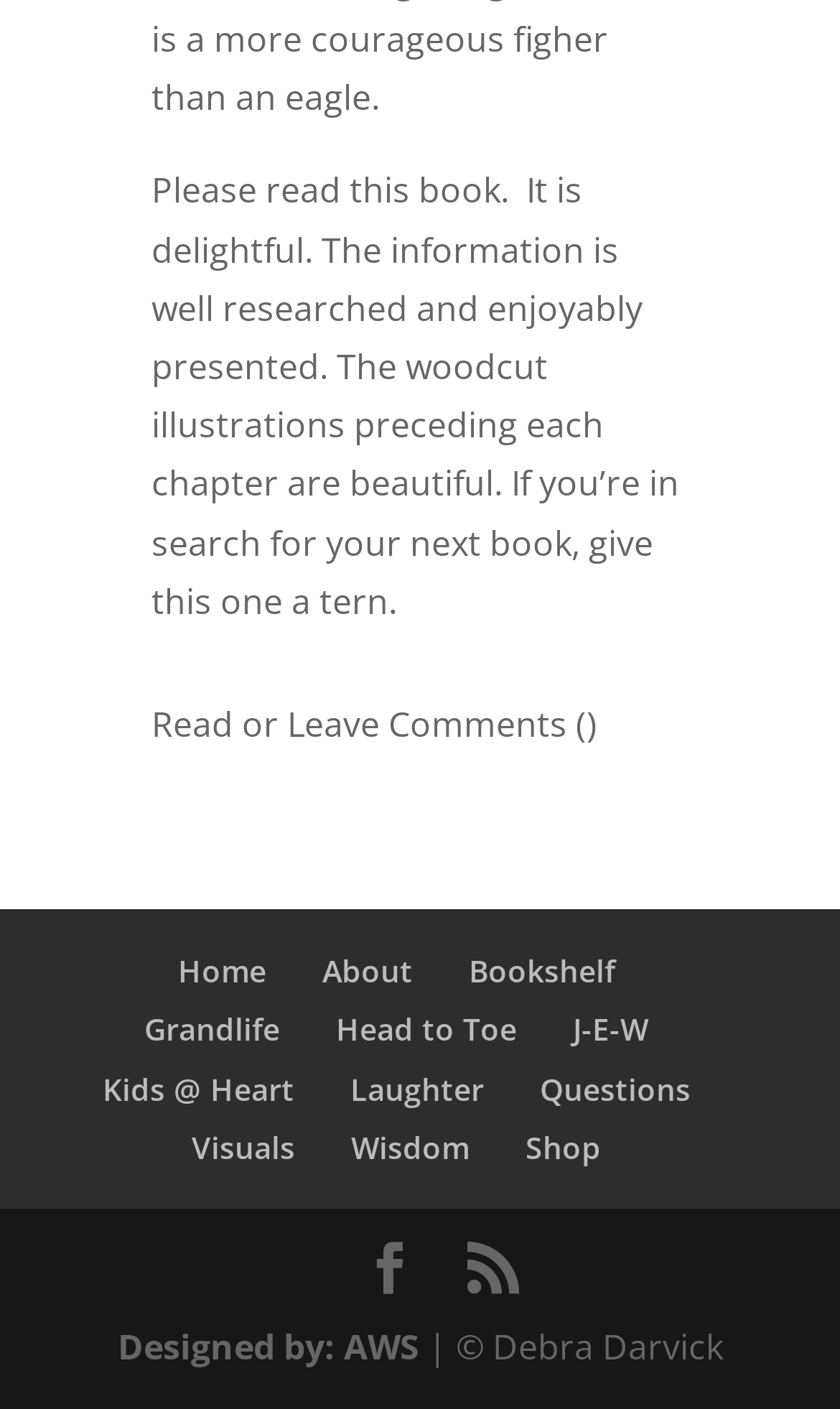Answer the question in one word or a short phrase:
What is the text above the navigation menu?

Please read this book.